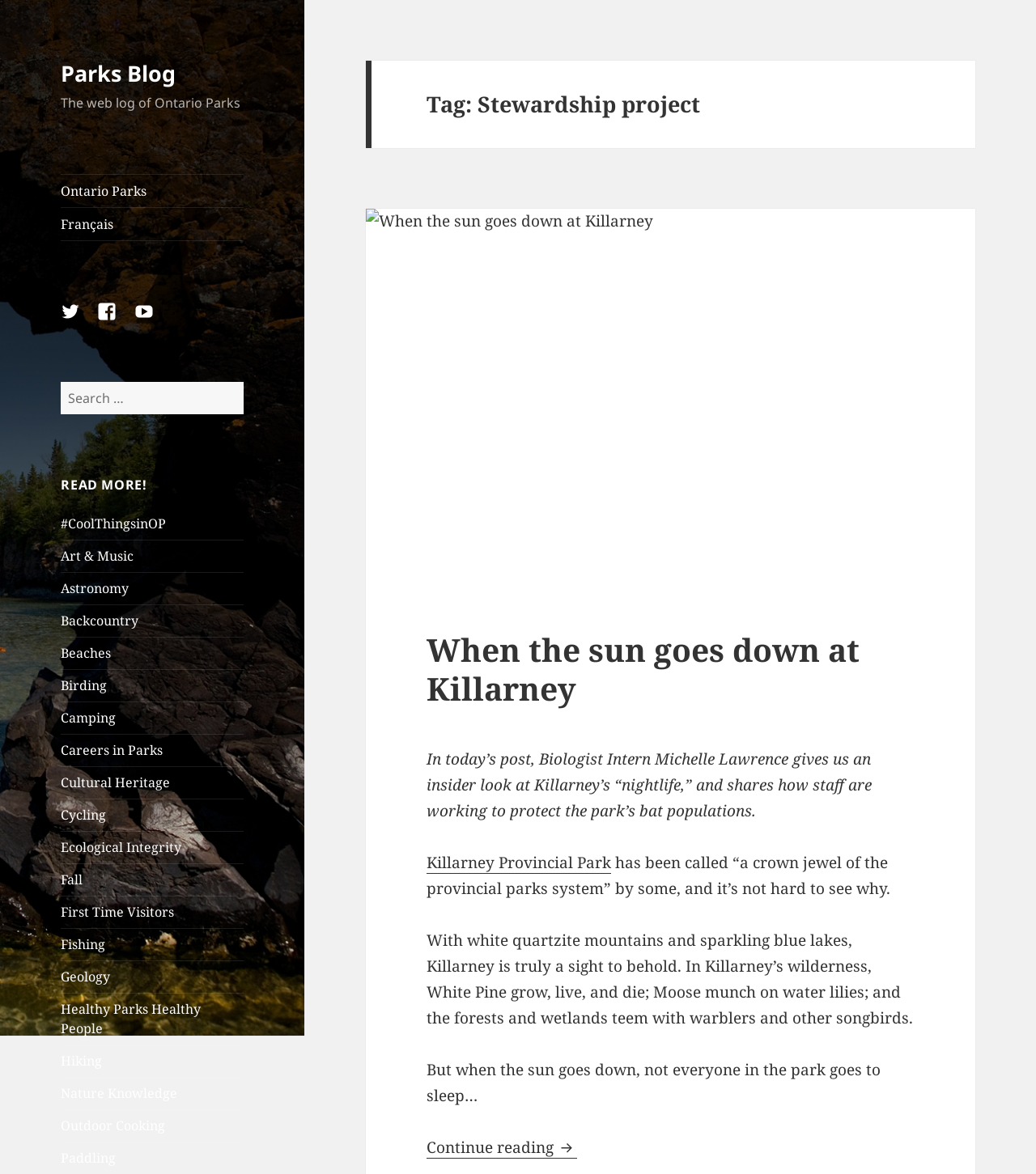Kindly determine the bounding box coordinates for the clickable area to achieve the given instruction: "Go to Ontario Parks".

[0.059, 0.149, 0.235, 0.176]